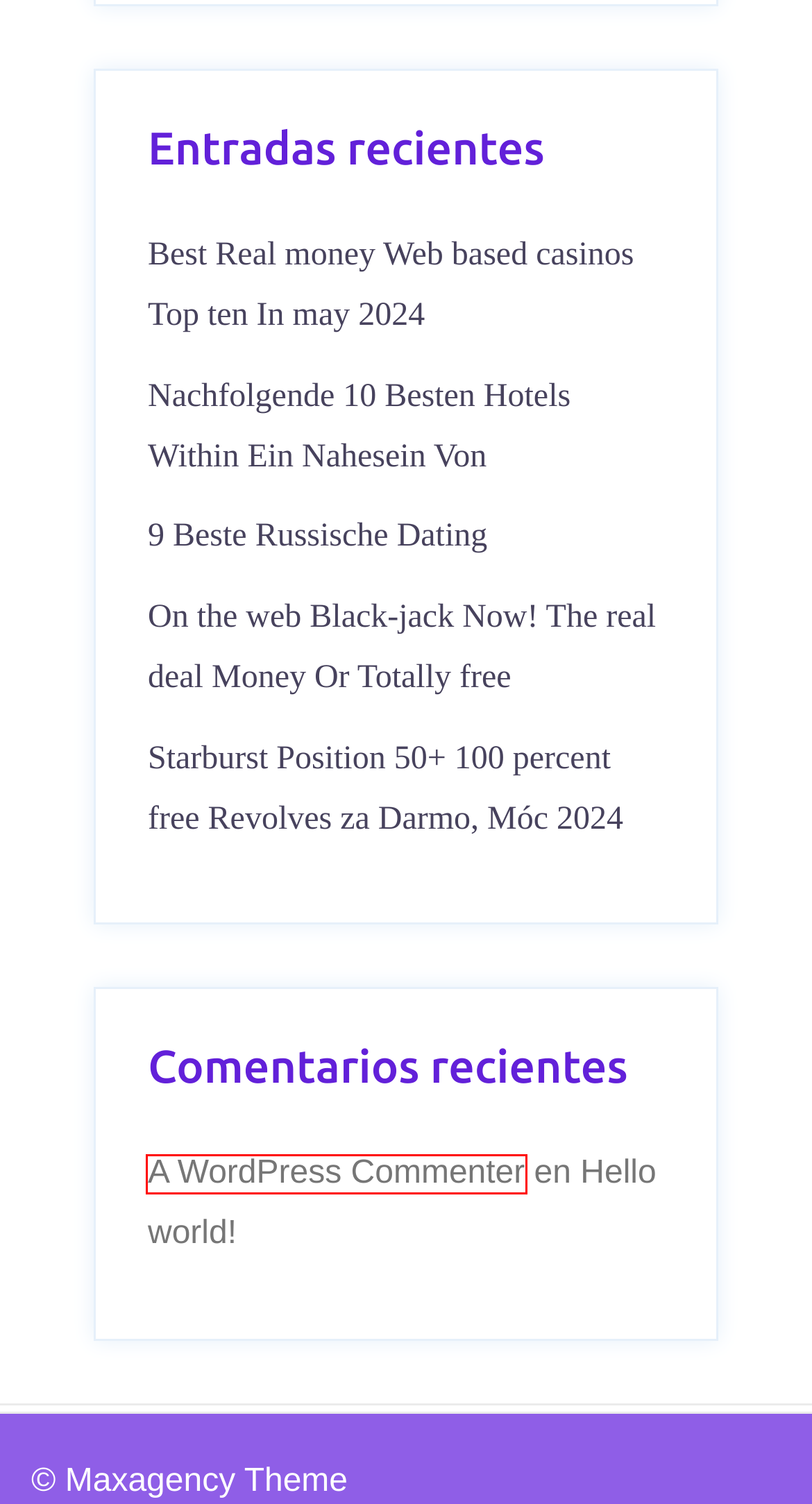Look at the screenshot of a webpage where a red bounding box surrounds a UI element. Your task is to select the best-matching webpage description for the new webpage after you click the element within the bounding box. The available options are:
A. Hello world! – Atlas International Chile
B. 9 Beste Russische Dating – Atlas International Chile
C. Welche person eignen die autoren & welches bieten die autoren? – Atlas International Chile
D. Nachfolgende 10 Besten Hotels Within Ein Nahesein Von – Atlas International Chile
E. Best Real money Web based casinos Top ten In may 2024 – Atlas International Chile
F. Starburst Position 50+ 100 percent free Revolves za Darmo, Móc 2024 – Atlas International Chile
G. Blog Tool, Publishing Platform, and CMS – WordPress.org
H. On the web Black-jack Now! The real deal Money Or Totally free – Atlas International Chile

G